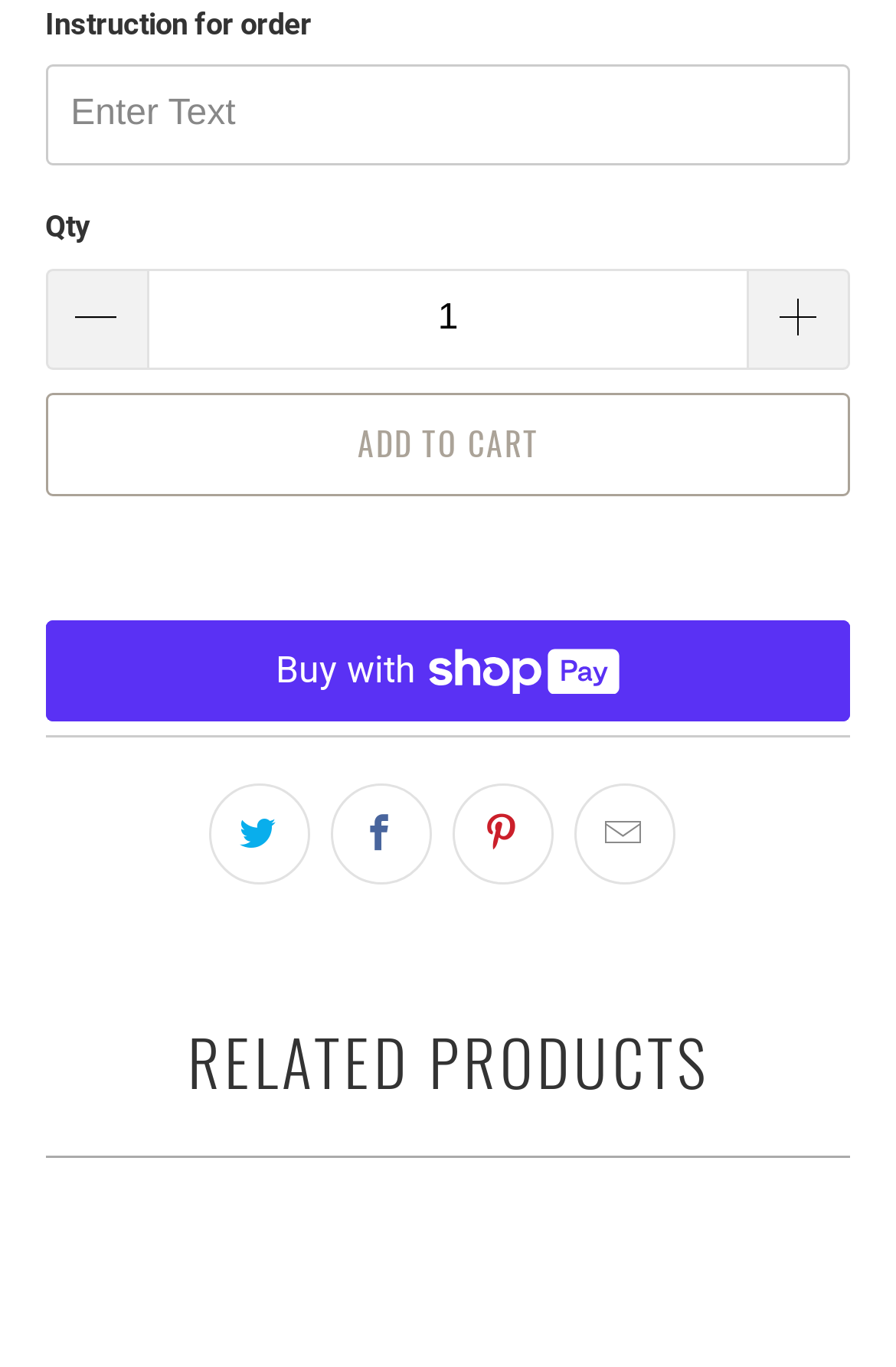Determine the bounding box coordinates of the region that needs to be clicked to achieve the task: "Select quantity".

[0.163, 0.197, 0.837, 0.271]